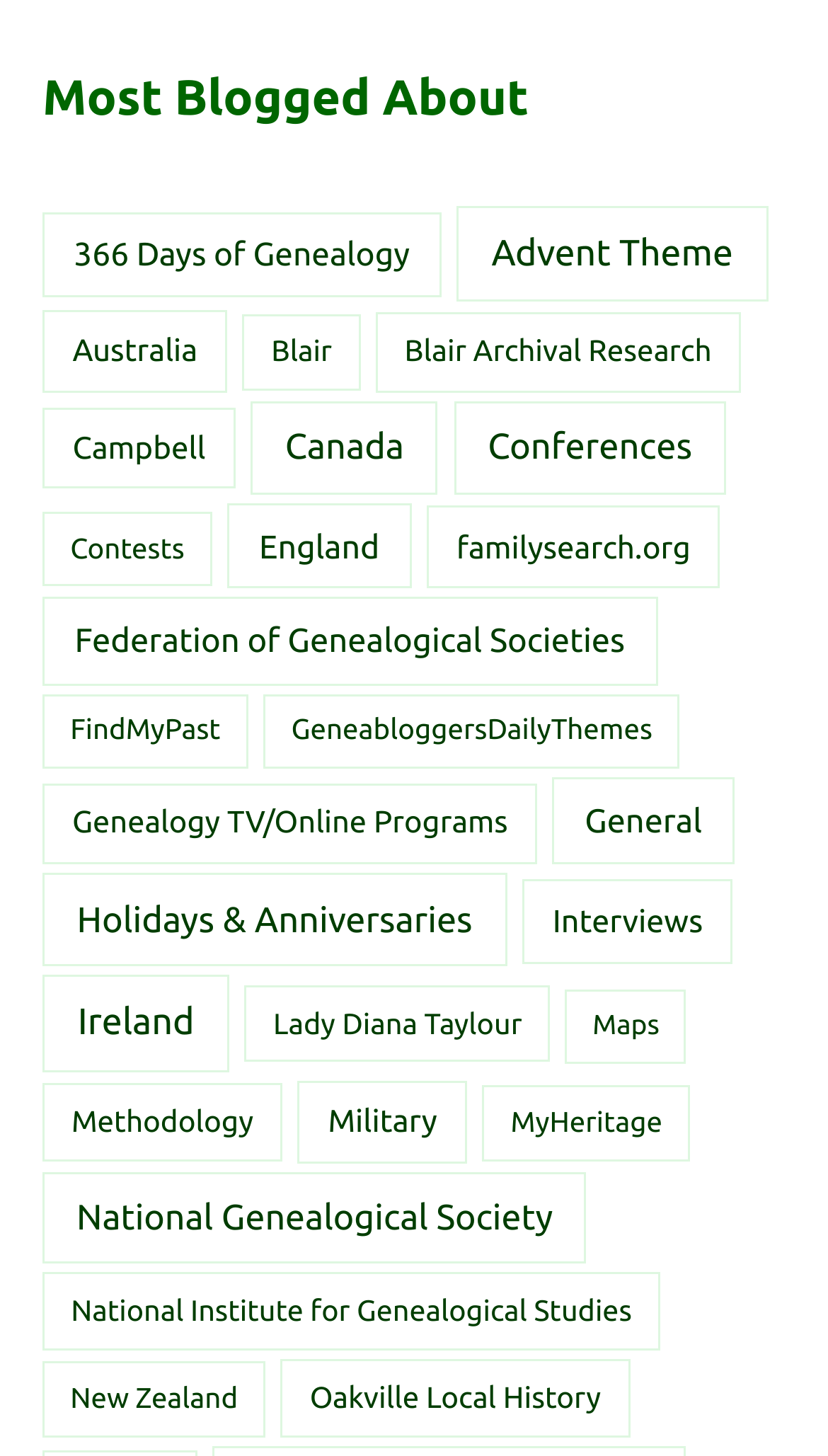Please identify the bounding box coordinates of the element's region that should be clicked to execute the following instruction: "Click on the '366 Days of Genealogy' link". The bounding box coordinates must be four float numbers between 0 and 1, i.e., [left, top, right, bottom].

[0.051, 0.146, 0.533, 0.205]